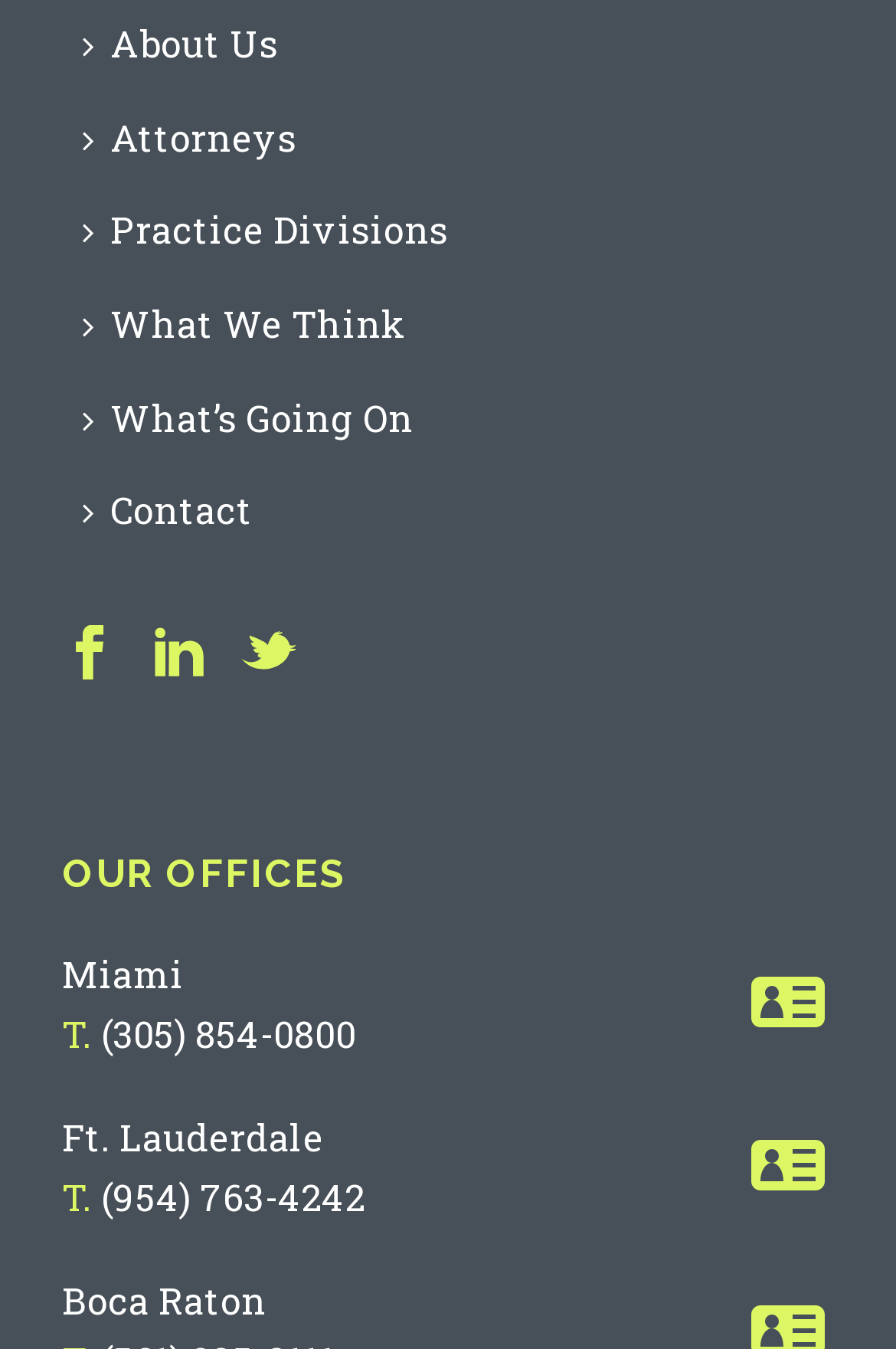What is the name of the second practice division link?
Kindly offer a detailed explanation using the data available in the image.

I looked at the navigation links at the top of the webpage and found that the second link is labeled 'Practice Divisions'.